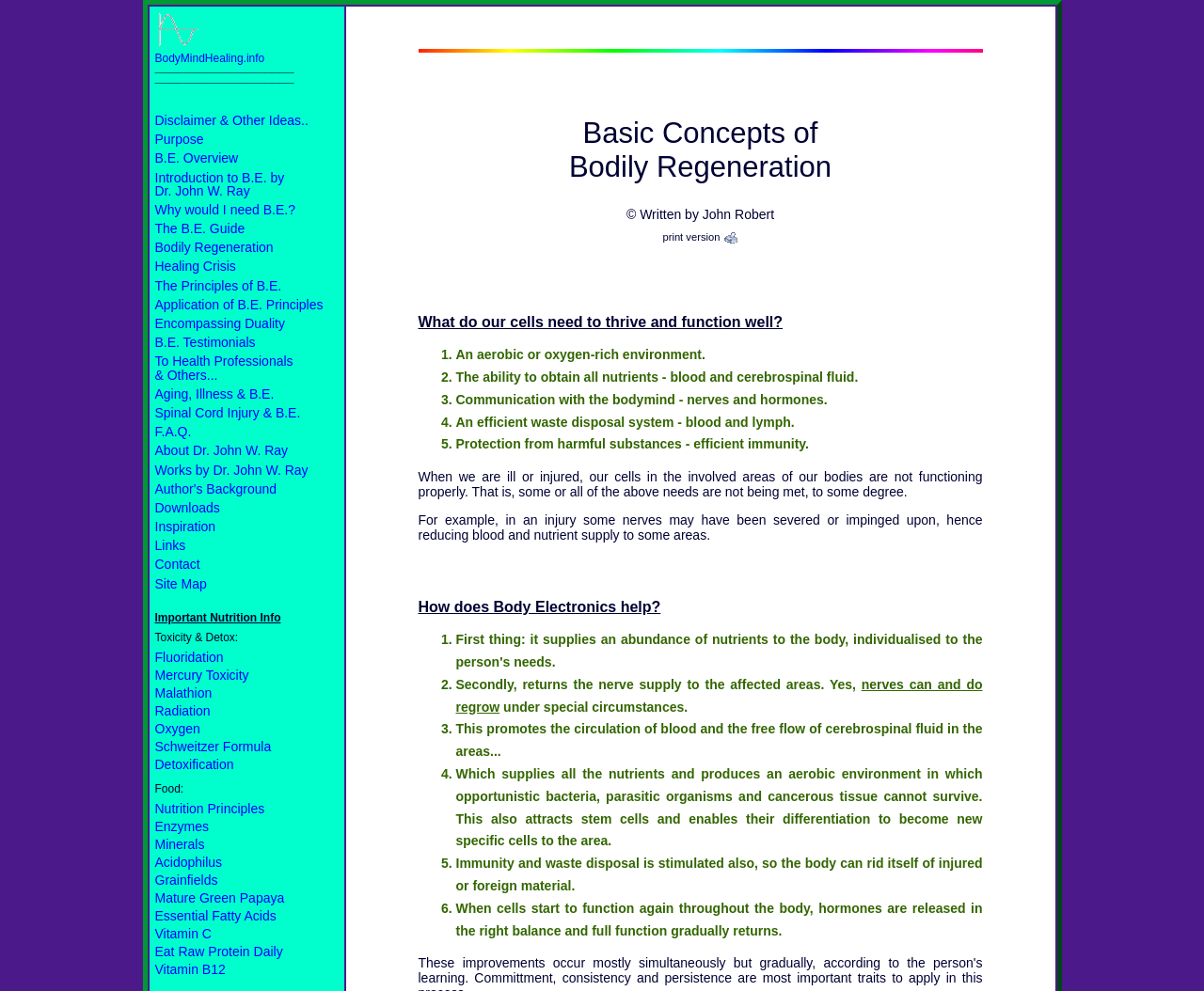Answer the question with a brief word or phrase:
What is the purpose of Body Electronics?

Self-healing and bodily regeneration